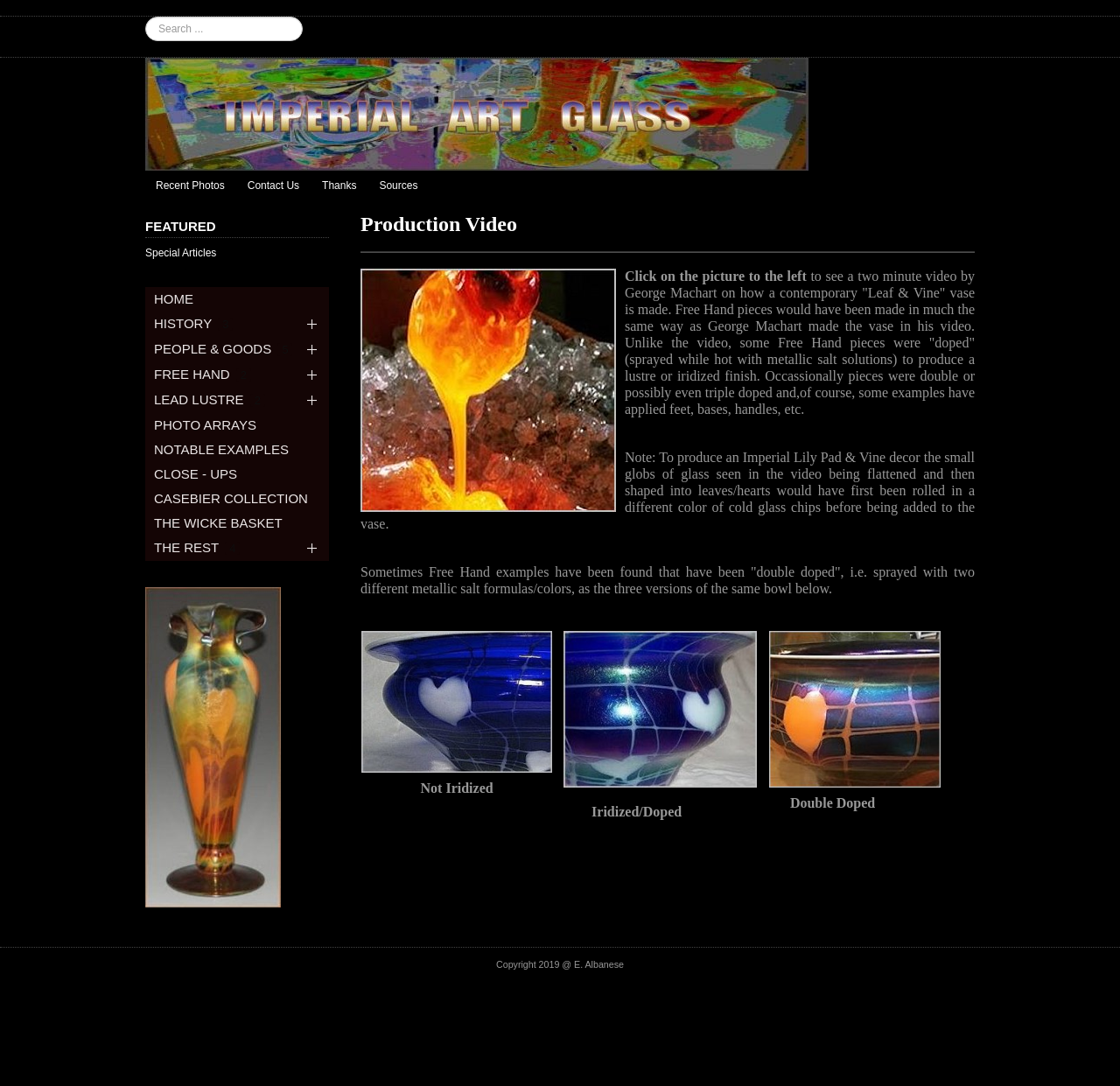Provide the bounding box coordinates of the HTML element described by the text: "Sources". The coordinates should be in the format [left, top, right, bottom] with values between 0 and 1.

[0.329, 0.159, 0.382, 0.183]